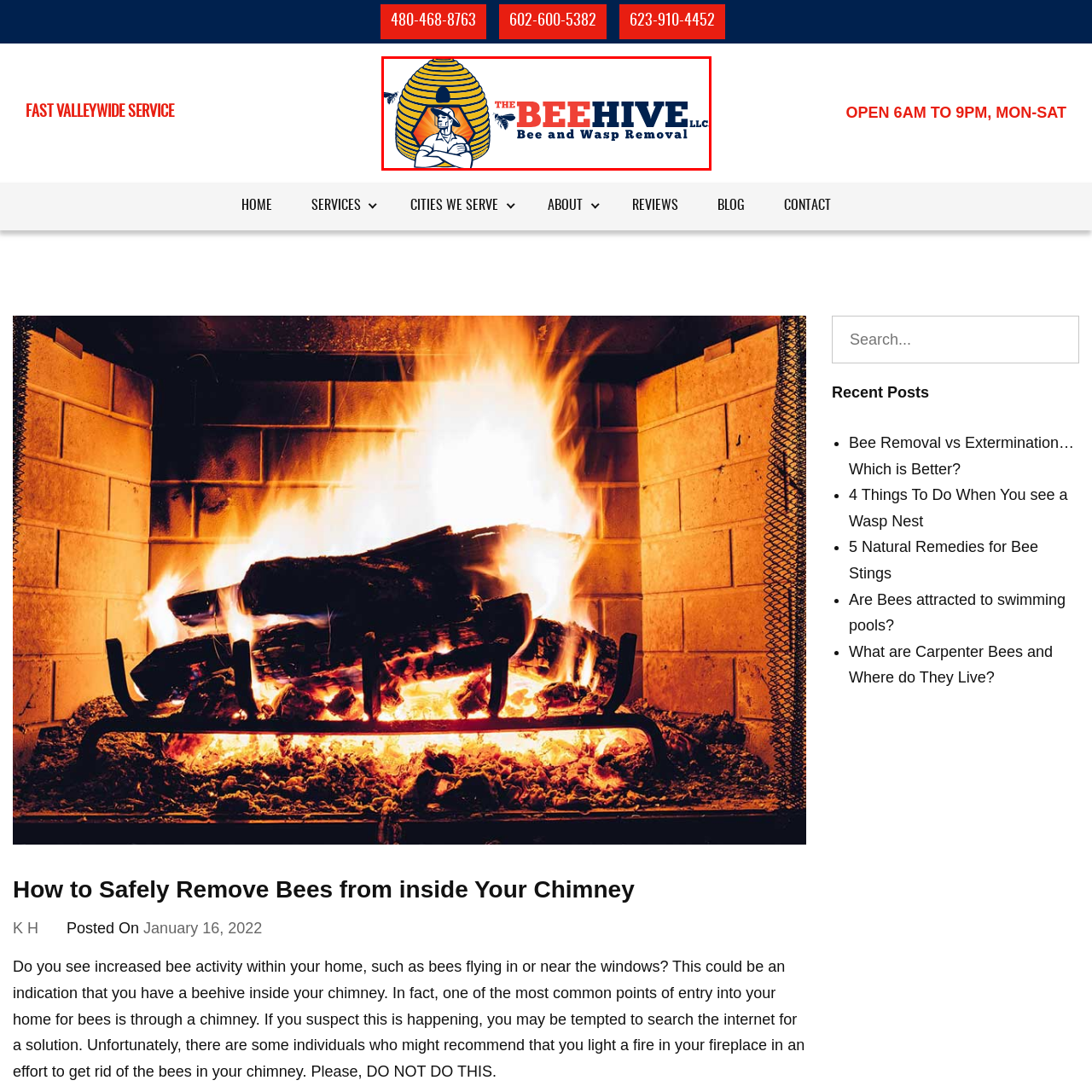What is the color scheme of the logo? Examine the image inside the red bounding box and answer concisely with one word or a short phrase.

Red and navy blue